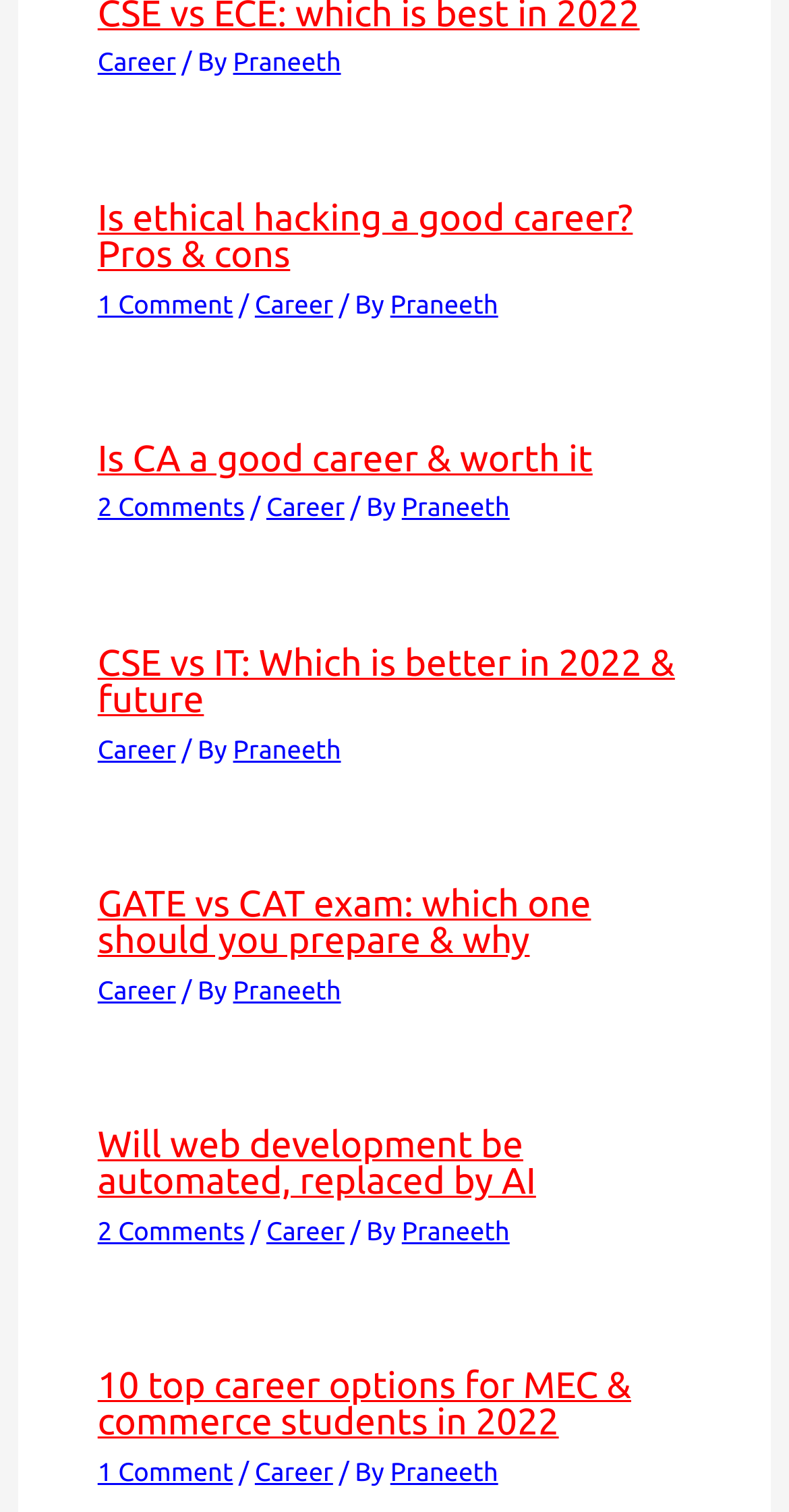Give a concise answer using one word or a phrase to the following question:
What is the topic of the last article?

Career options for MEC & commerce students